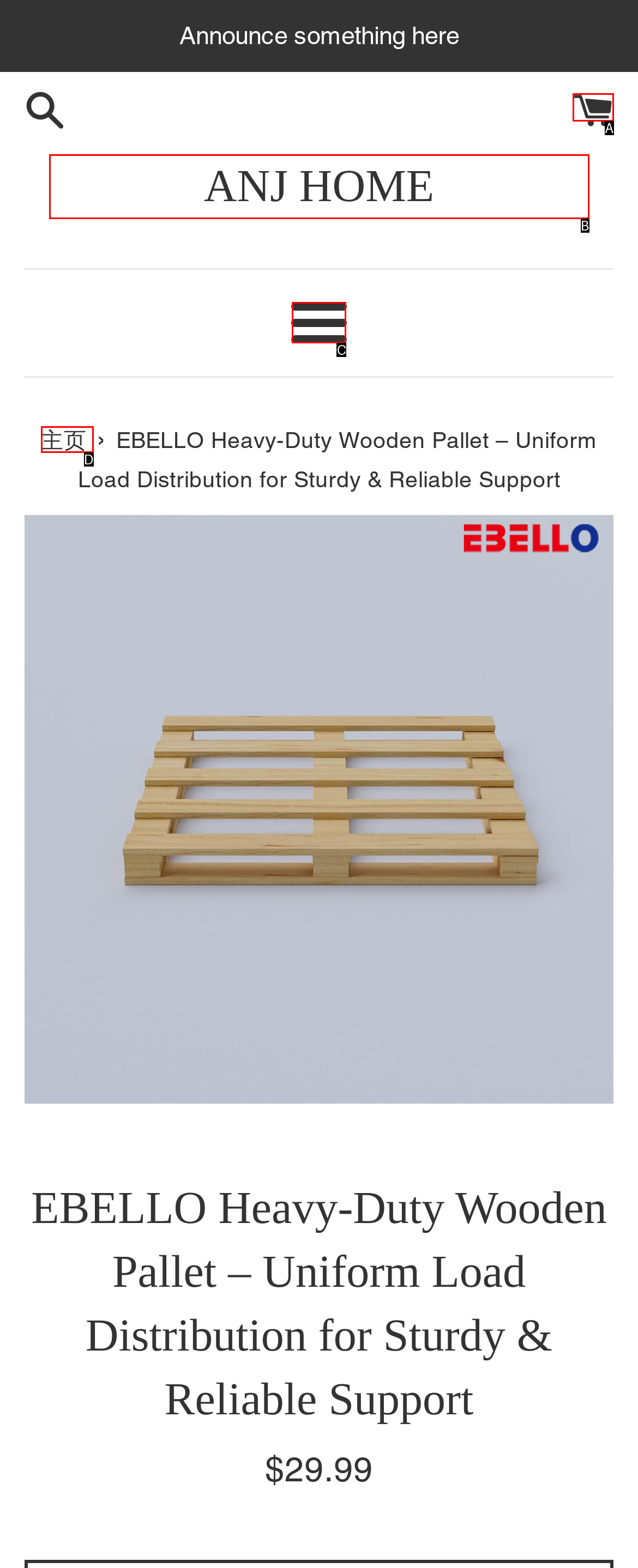Tell me which option best matches this description: 菜单
Answer with the letter of the matching option directly from the given choices.

C